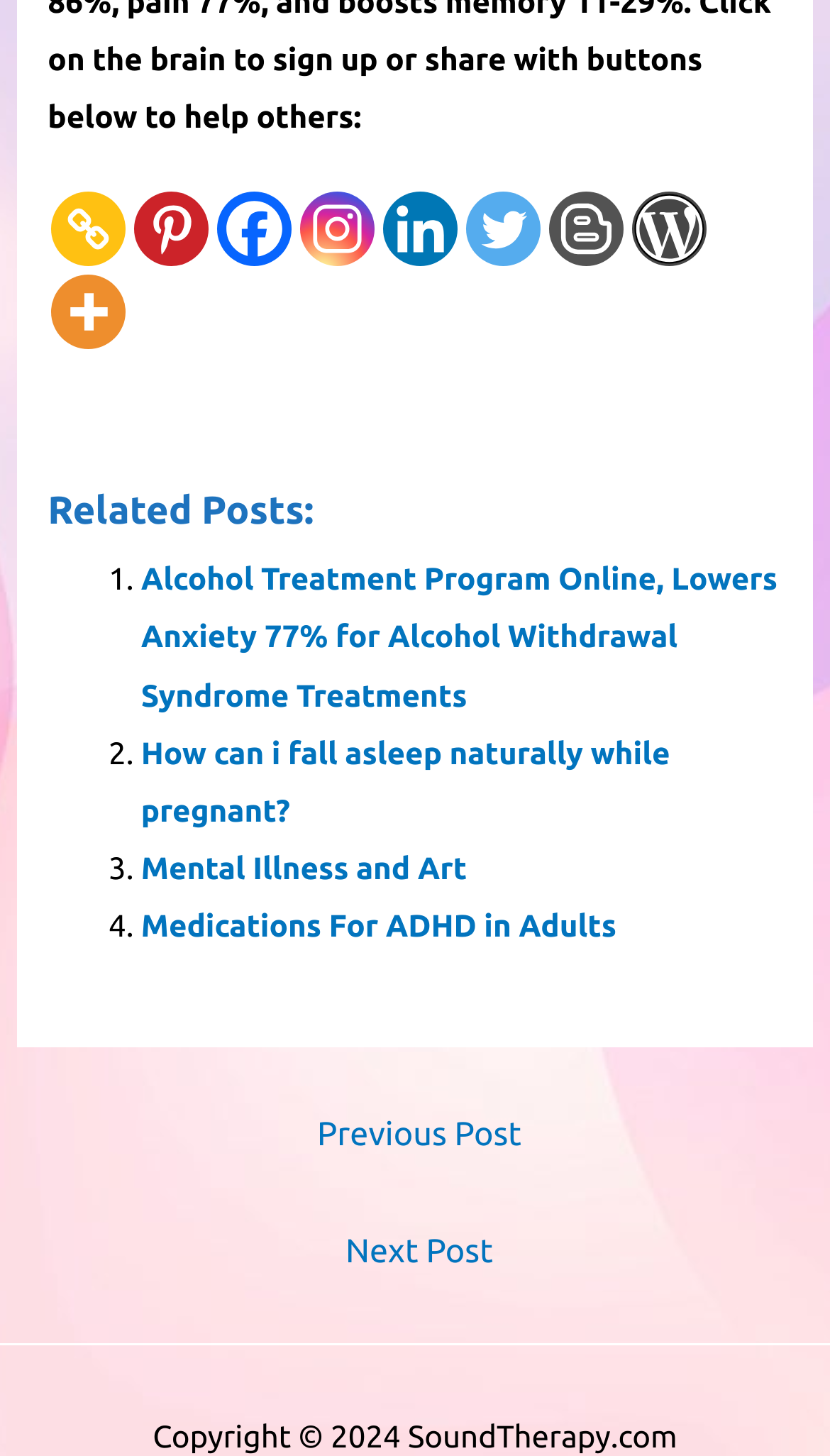Please find and report the bounding box coordinates of the element to click in order to perform the following action: "Share on Pinterest". The coordinates should be expressed as four float numbers between 0 and 1, in the format [left, top, right, bottom].

[0.163, 0.132, 0.252, 0.183]